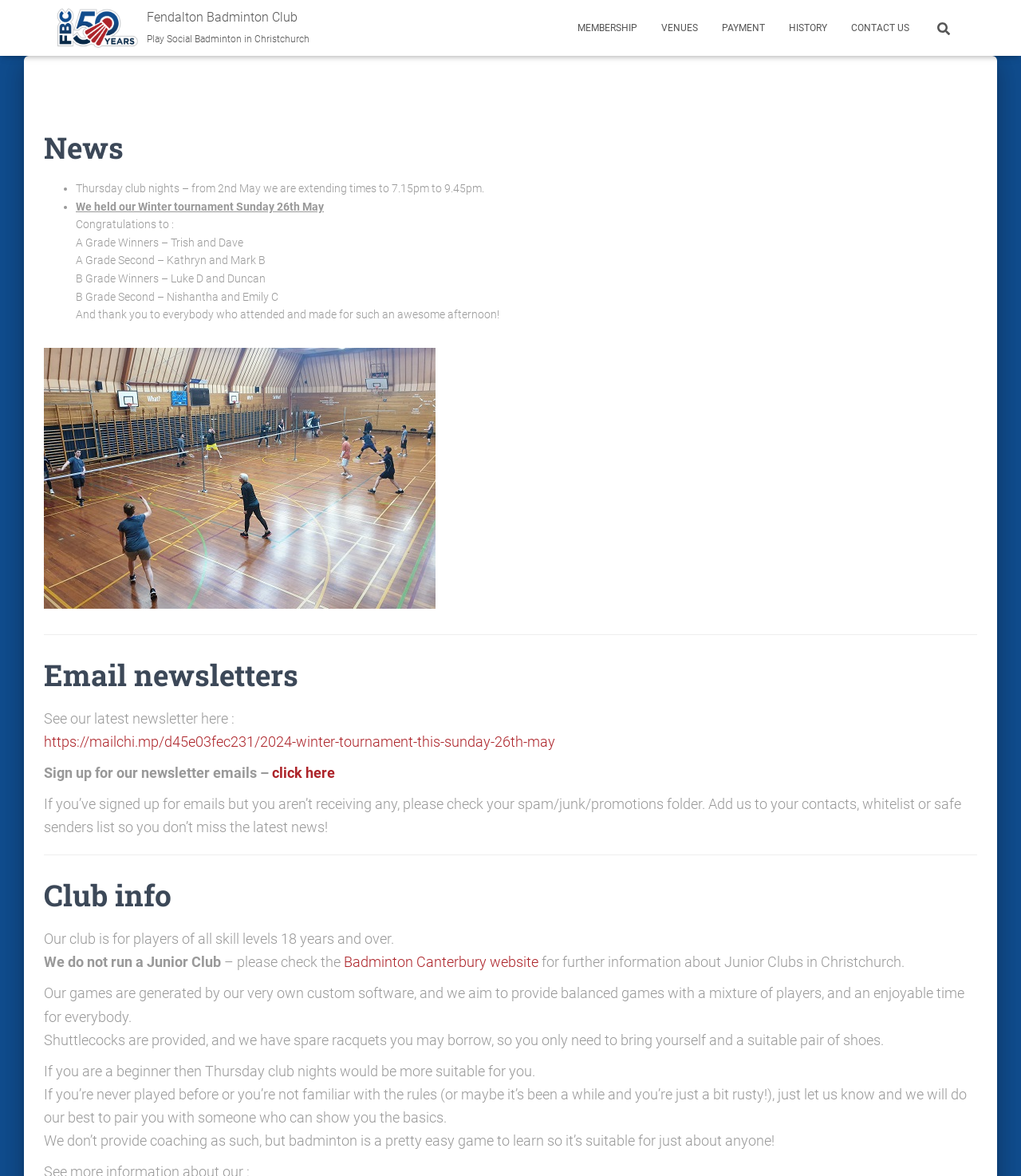What is the purpose of Thursday club nights?
Provide a detailed and extensive answer to the question.

According to the webpage, Thursday club nights are suitable for beginners, as mentioned in the text 'If you are a beginner then Thursday club nights would be more suitable for you.'